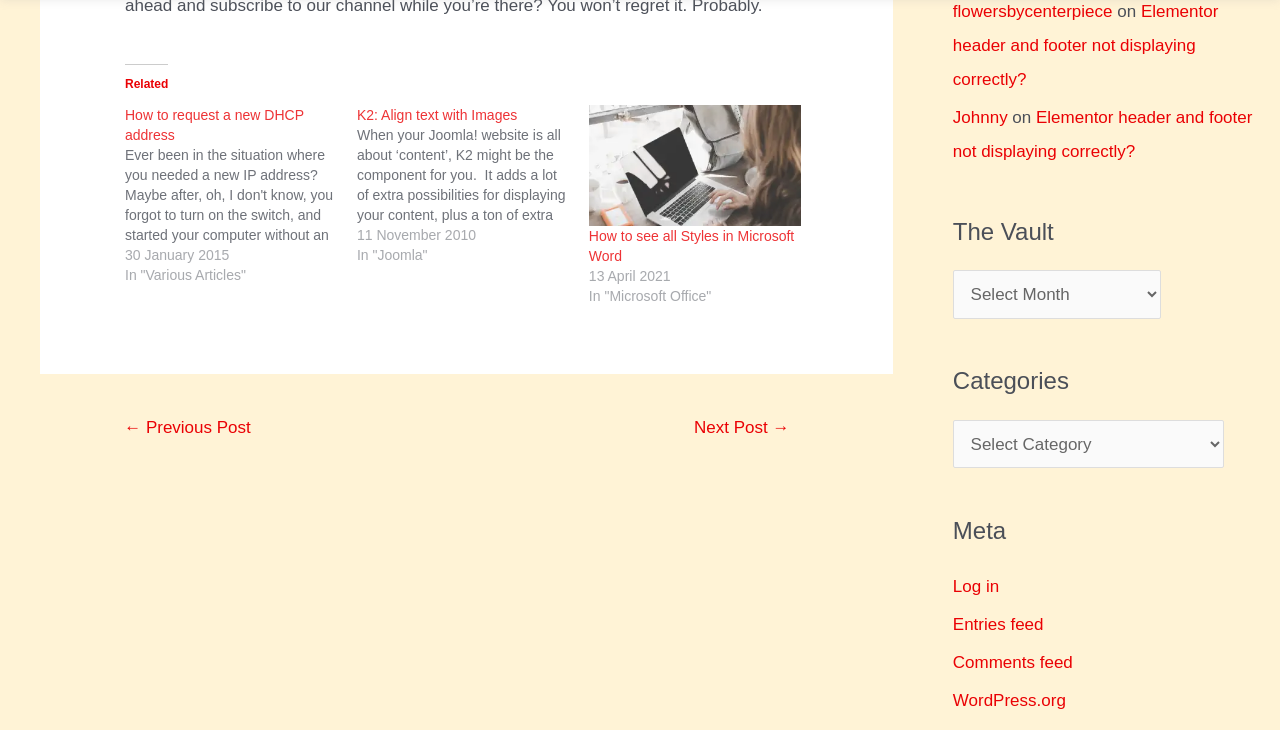What is the component mentioned in the second article?
Refer to the screenshot and answer in one word or phrase.

K2